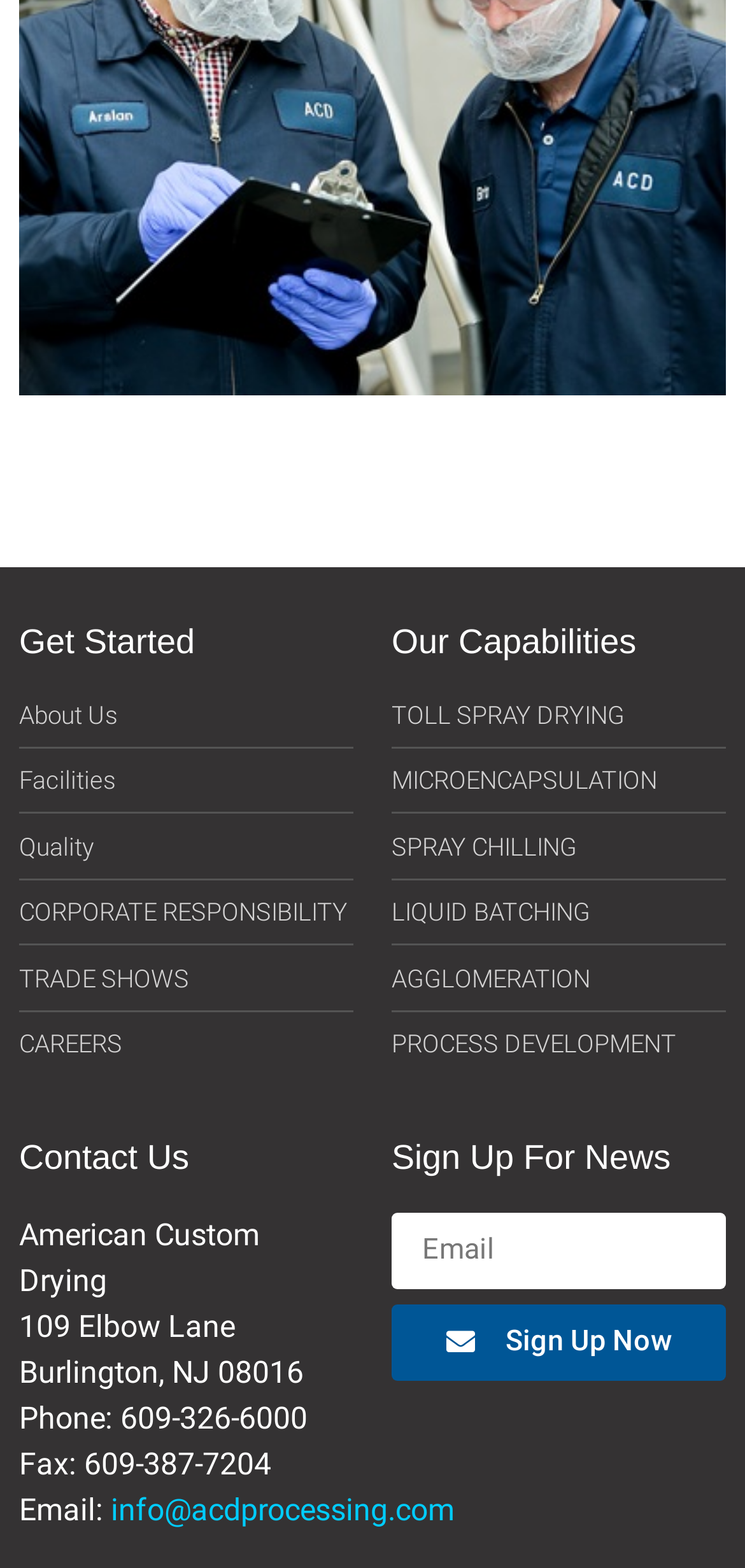Predict the bounding box of the UI element that fits this description: "TOLL SPRAY DRYING".

[0.526, 0.444, 0.974, 0.468]